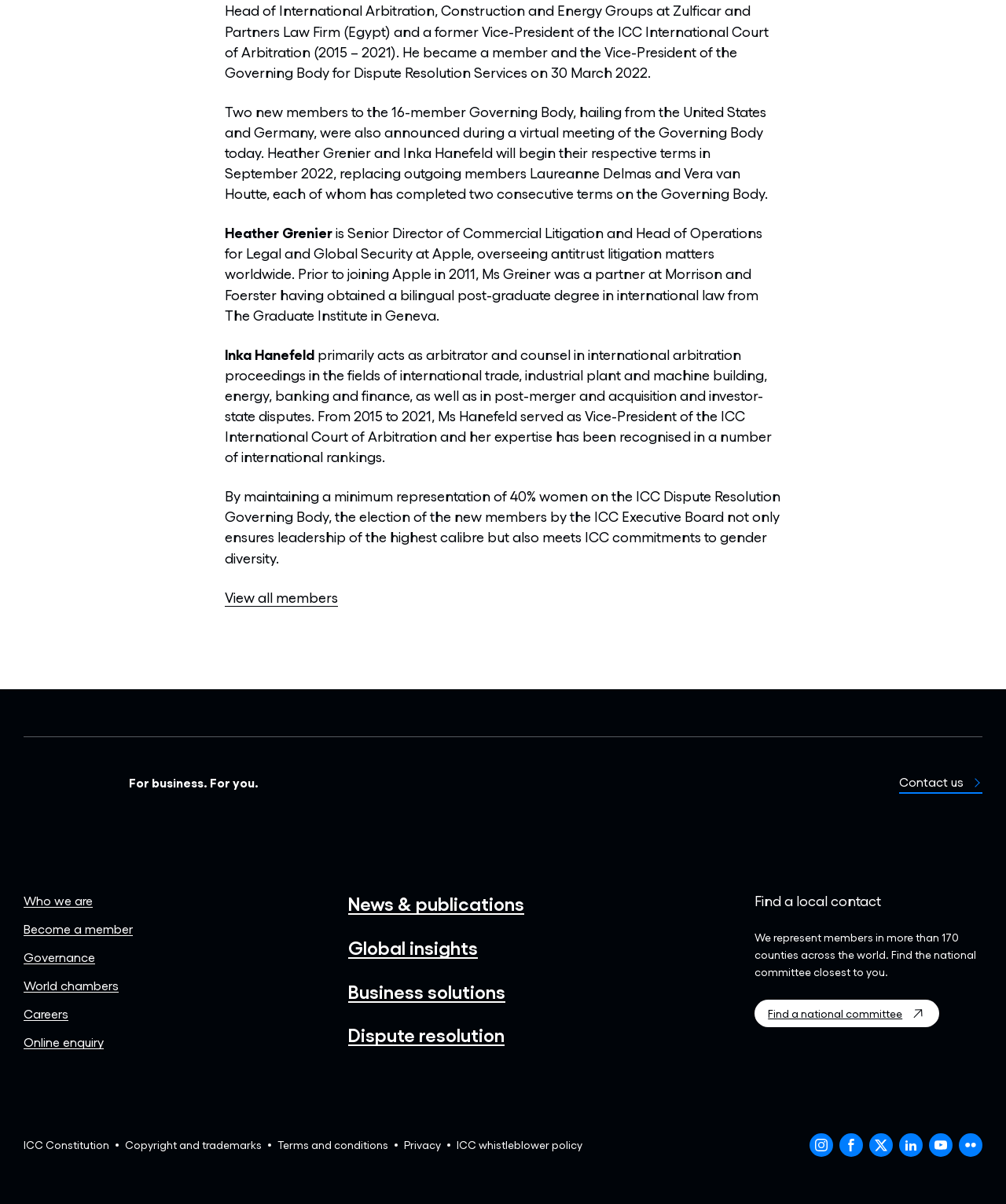Provide the bounding box coordinates of the HTML element this sentence describes: "Copyright and trademarks". The bounding box coordinates consist of four float numbers between 0 and 1, i.e., [left, top, right, bottom].

[0.124, 0.944, 0.26, 0.958]